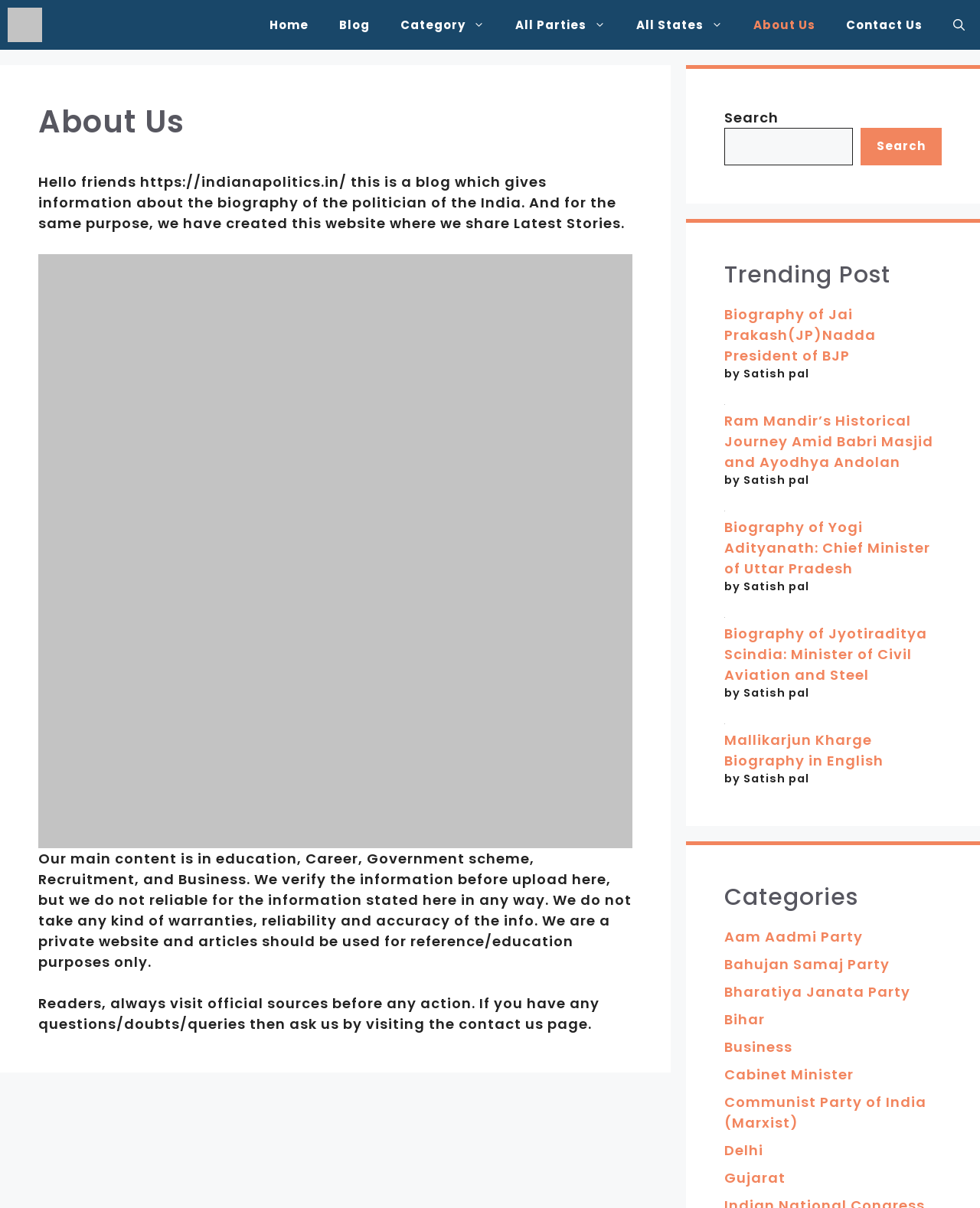Provide a one-word or short-phrase answer to the question:
How many categories are listed?

13